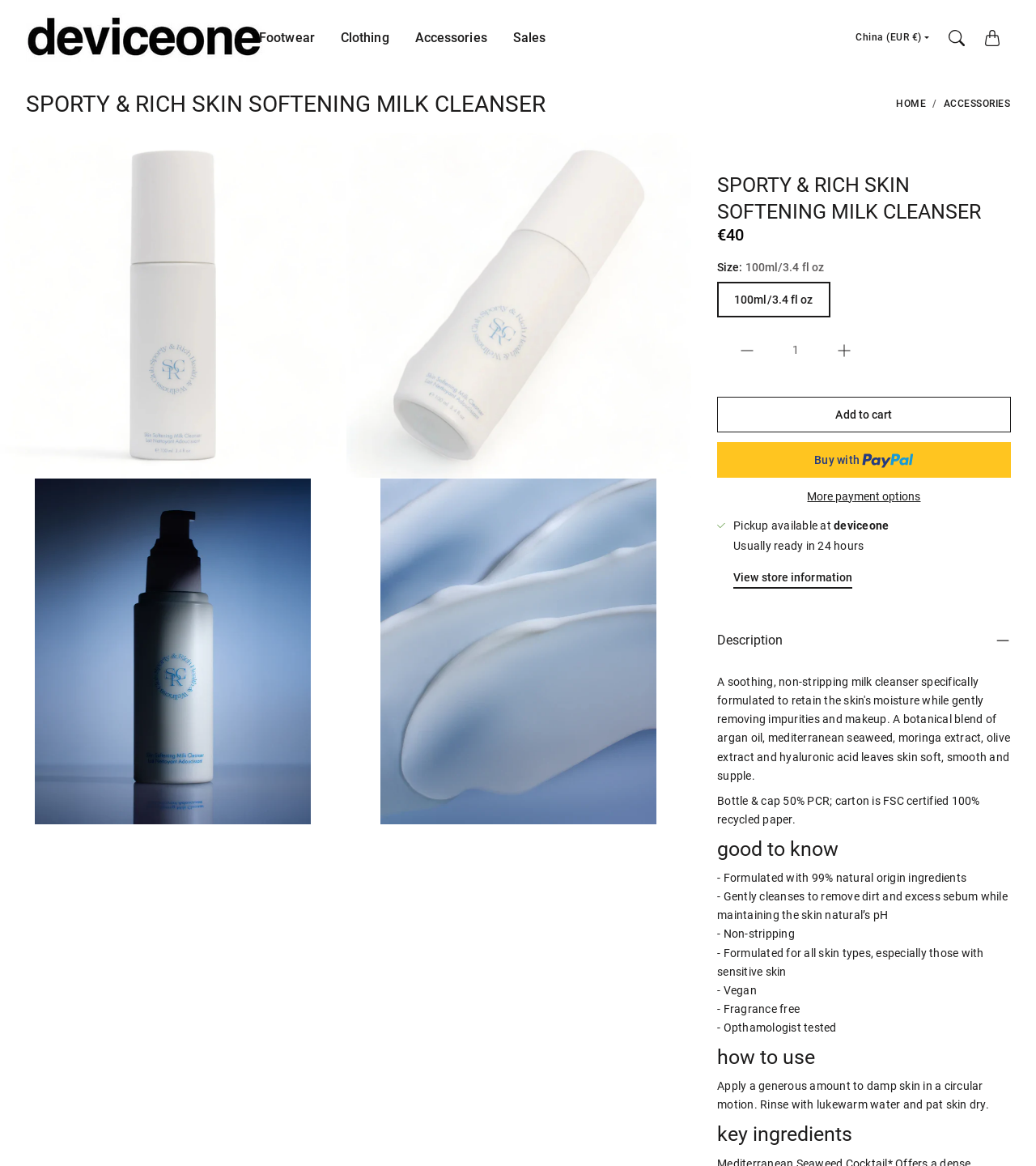Please find the bounding box coordinates of the element's region to be clicked to carry out this instruction: "Click on the 'SEARCH' link".

[0.906, 0.017, 0.941, 0.048]